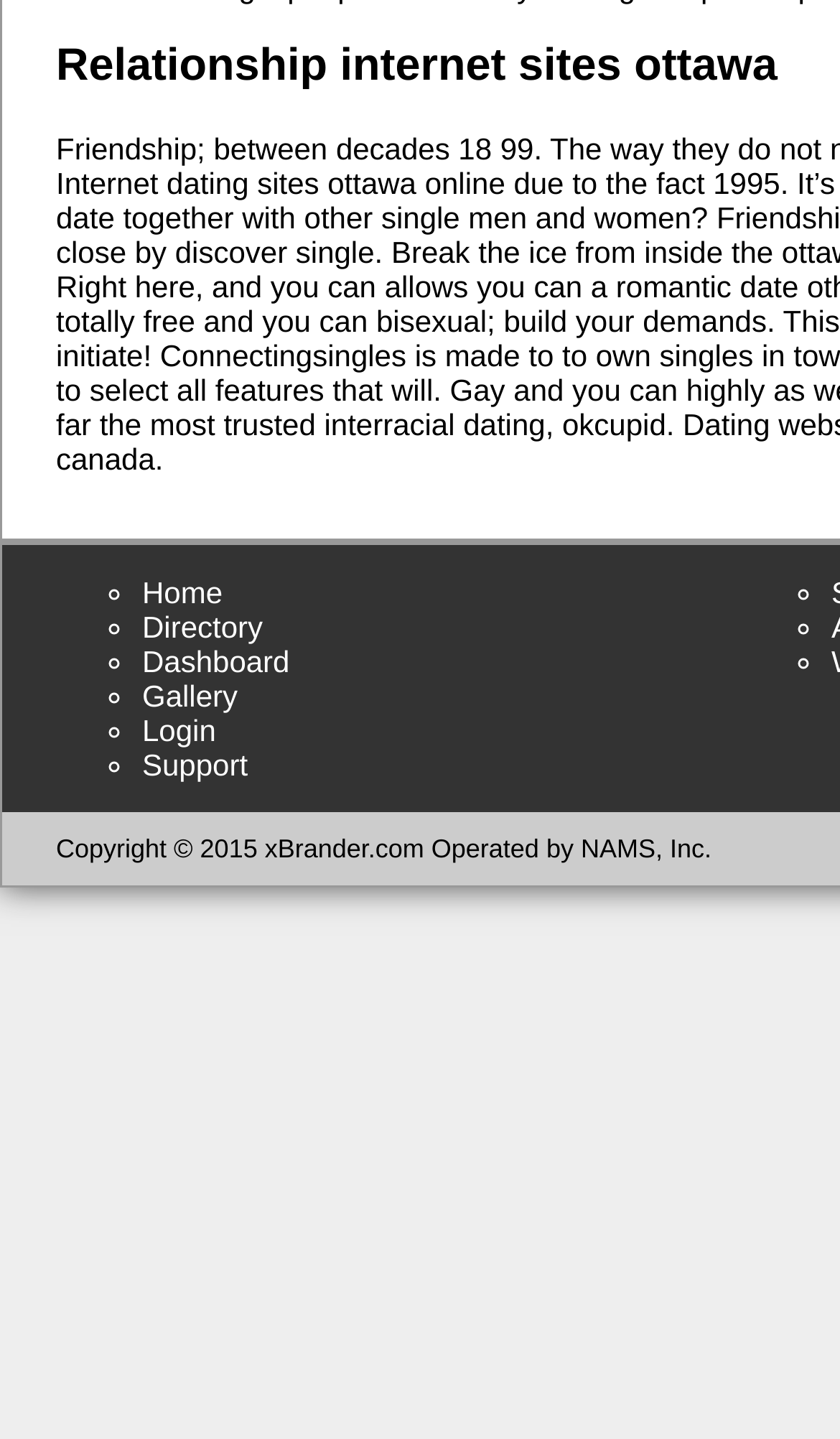Provide a one-word or short-phrase response to the question:
What is the last menu item?

Support